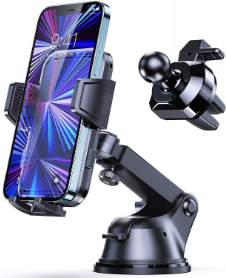Please answer the following question using a single word or phrase: What type of surface can the holder attach to?

Car dashboard